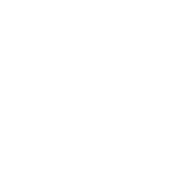What is the name of the special exhibition?
Look at the image and respond with a single word or a short phrase.

Potchie's special exhibition